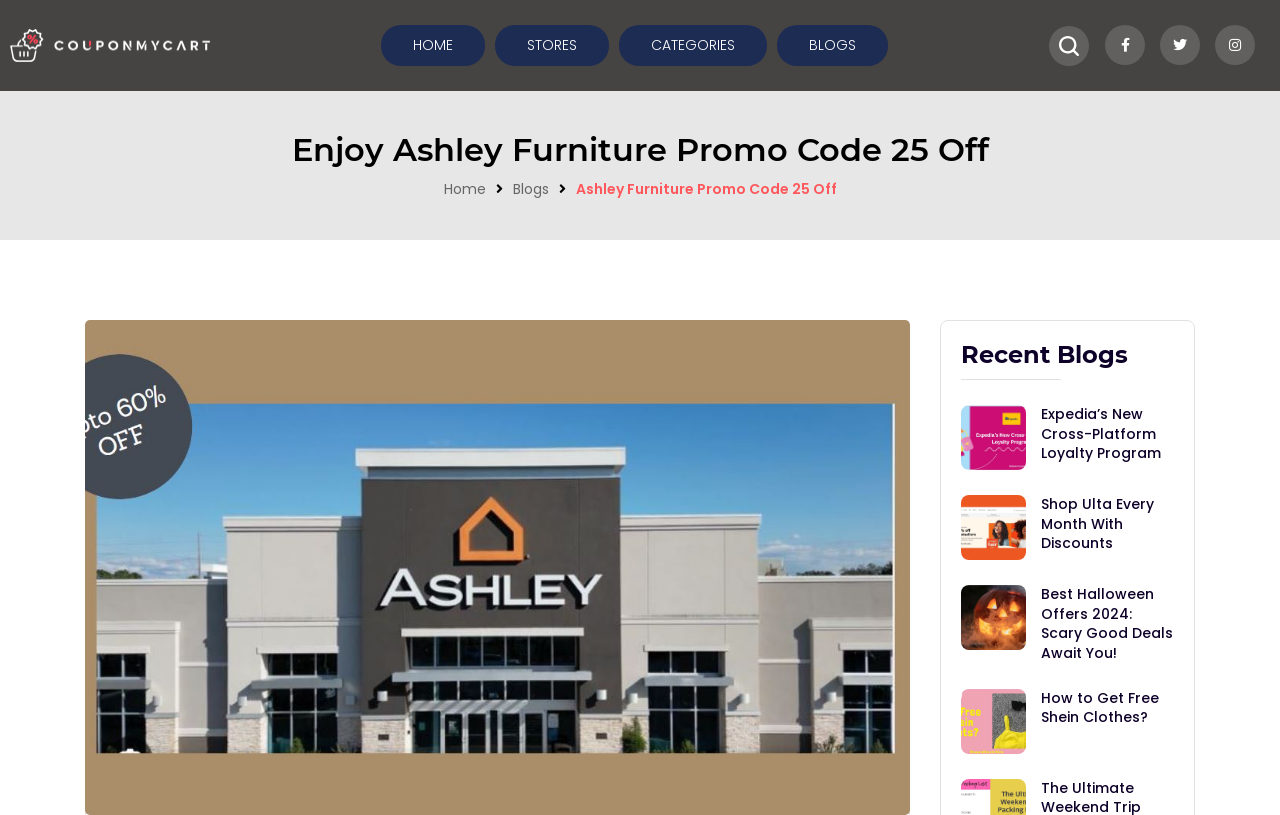What is the position of the search bar?
Kindly give a detailed and elaborate answer to the question.

The search bar is located at the top right corner of the webpage, with a bounding box coordinate of [0.82, 0.031, 0.851, 0.08].